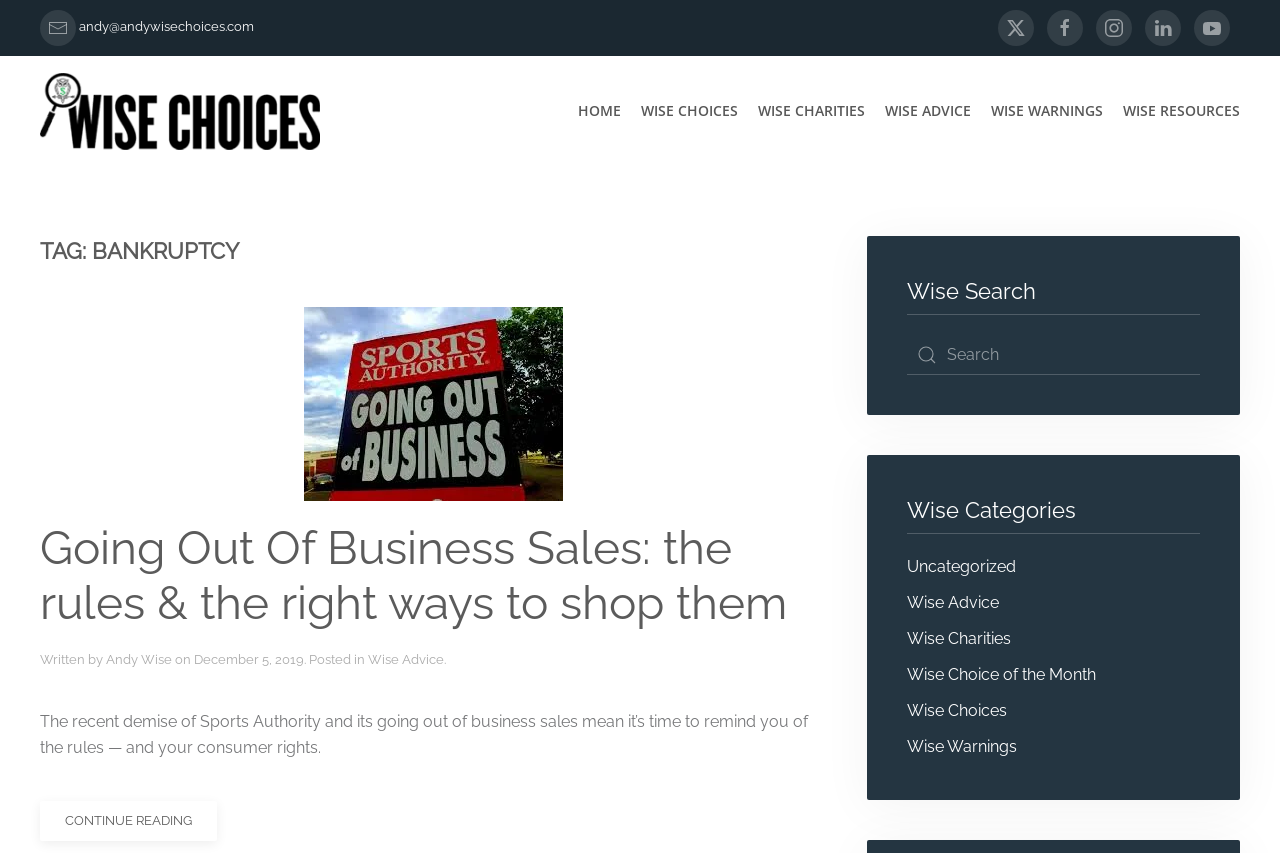What is the purpose of the search box?
Using the image, respond with a single word or phrase.

To search the website